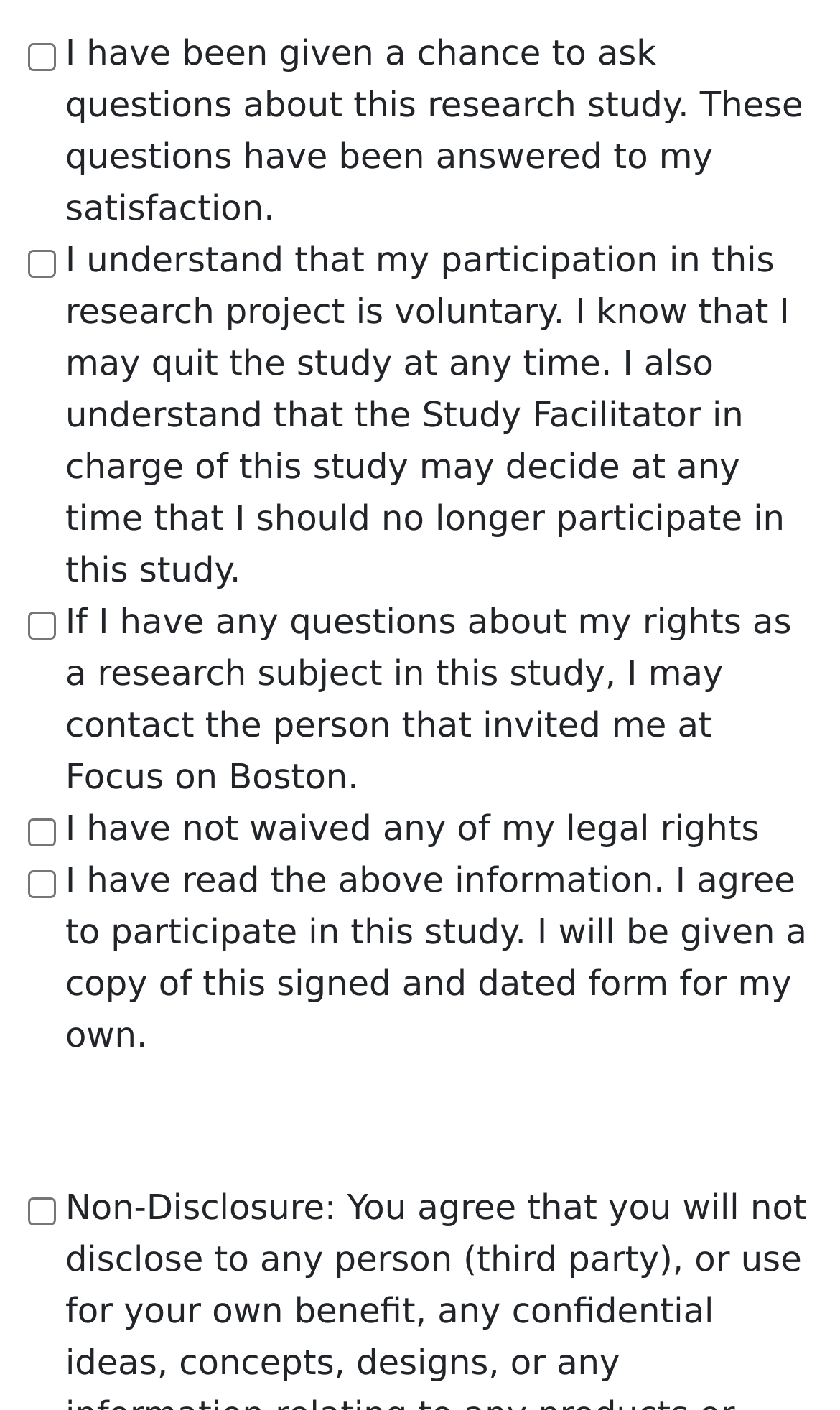Examine the image carefully and respond to the question with a detailed answer: 
What is the purpose of the last checkbox?

I analyzed the OCR text of the last checkbox element, which says 'I have read the above information. I agree to participate in this study. I will be given a copy of this signed and dated form for my own.' This suggests that the purpose of the last checkbox is to agree to participate in the study.